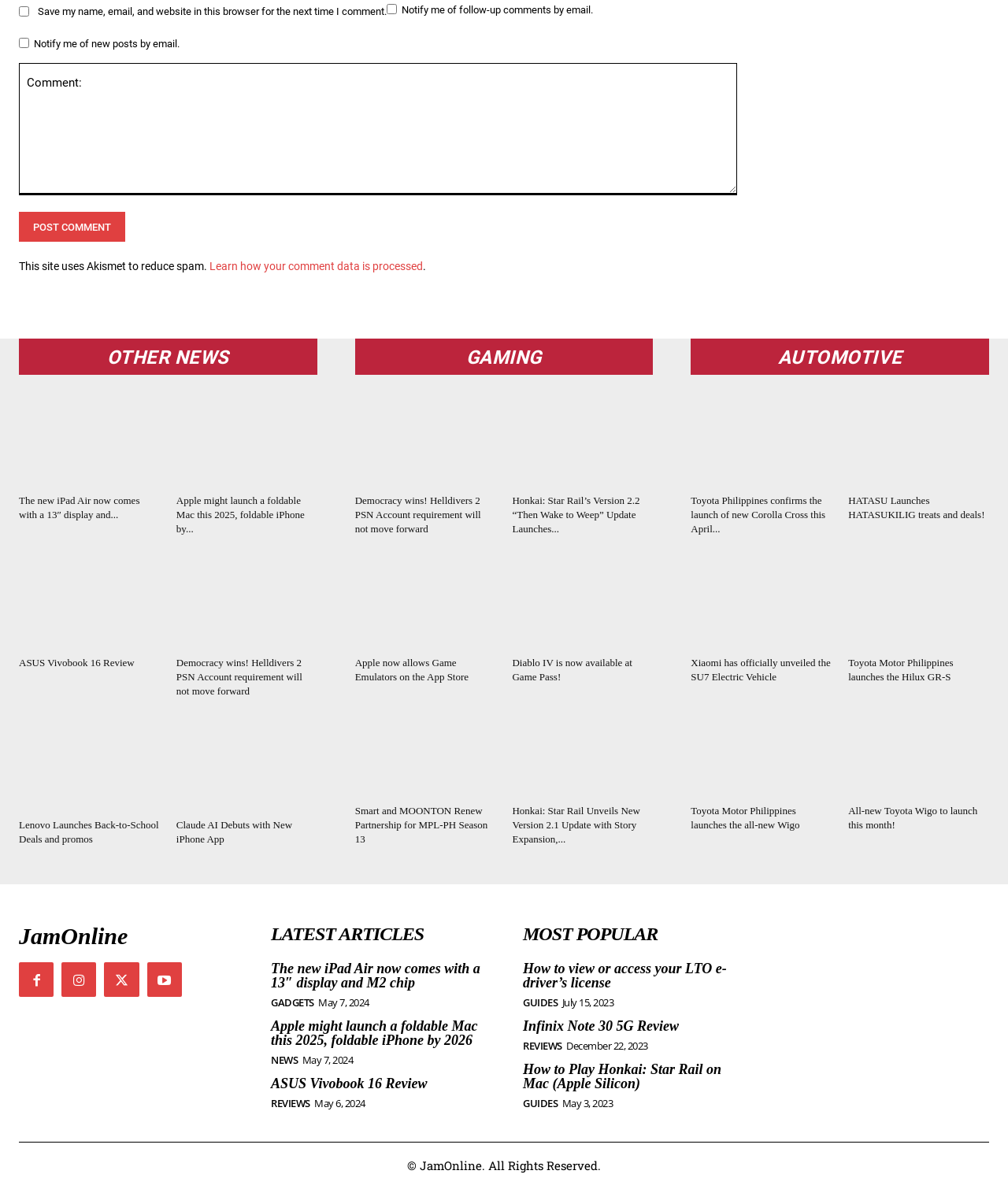Please pinpoint the bounding box coordinates for the region I should click to adhere to this instruction: "Check out the ASUS Vivobook 16 Review".

[0.019, 0.466, 0.158, 0.547]